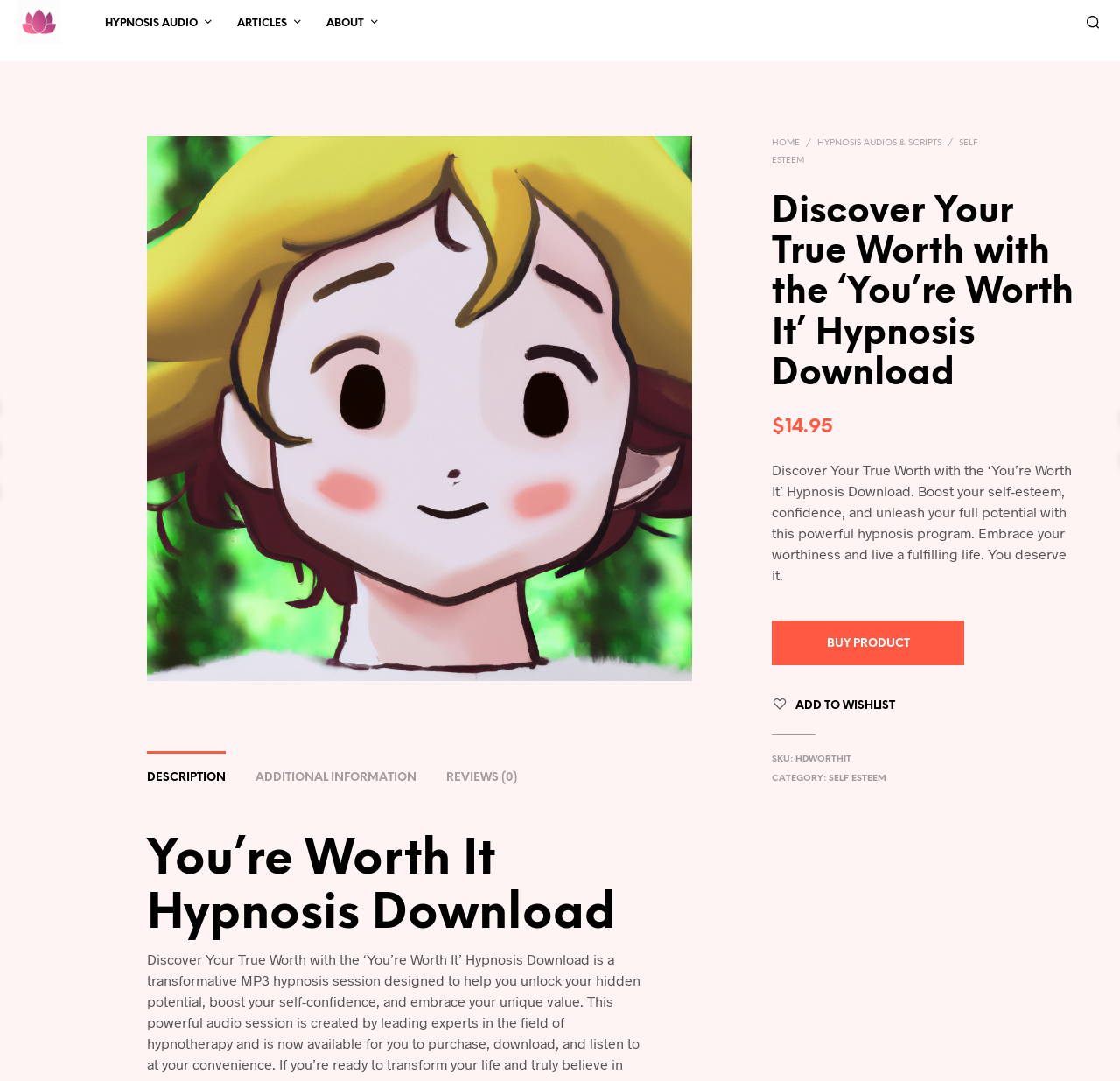What is the price of the 'You're Worth It' Hypnosis Download?
Use the information from the image to give a detailed answer to the question.

I found the price by looking at the text next to the dollar sign symbol, which is located below the heading 'Discover Your True Worth with the ‘You’re Worth It’ Hypnosis Download'.